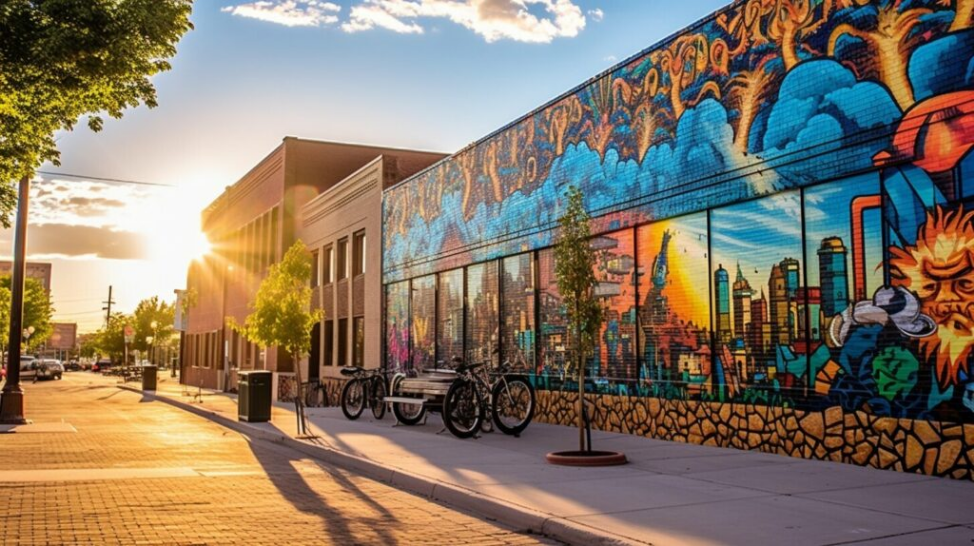Respond to the following question with a brief word or phrase:
What style of architecture do the buildings on the left display?

Blend of traditional and contemporary